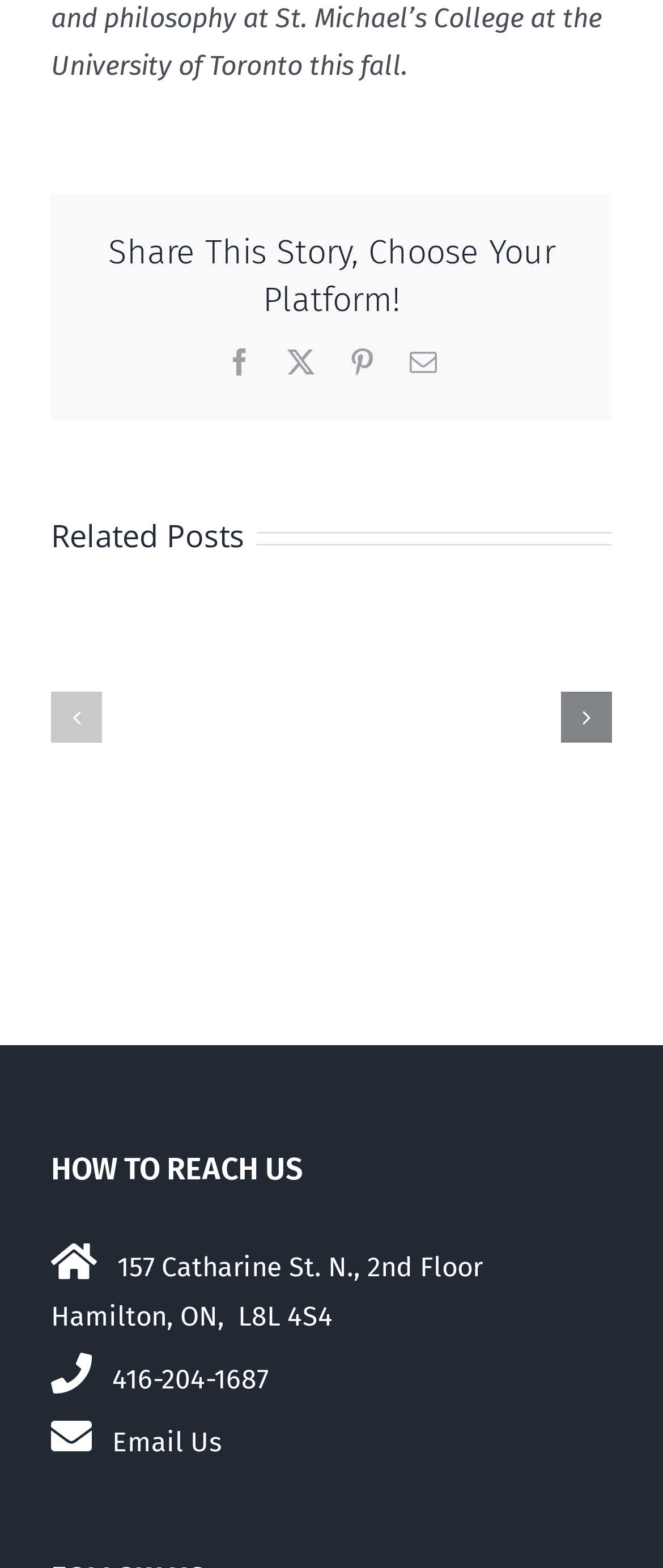What is the address of the office?
Answer the question in a detailed and comprehensive manner.

I found the address of the office by looking at the StaticText elements under the 'HOW TO REACH US' heading. The address is '157 Catharine St. N., 2nd Floor'.